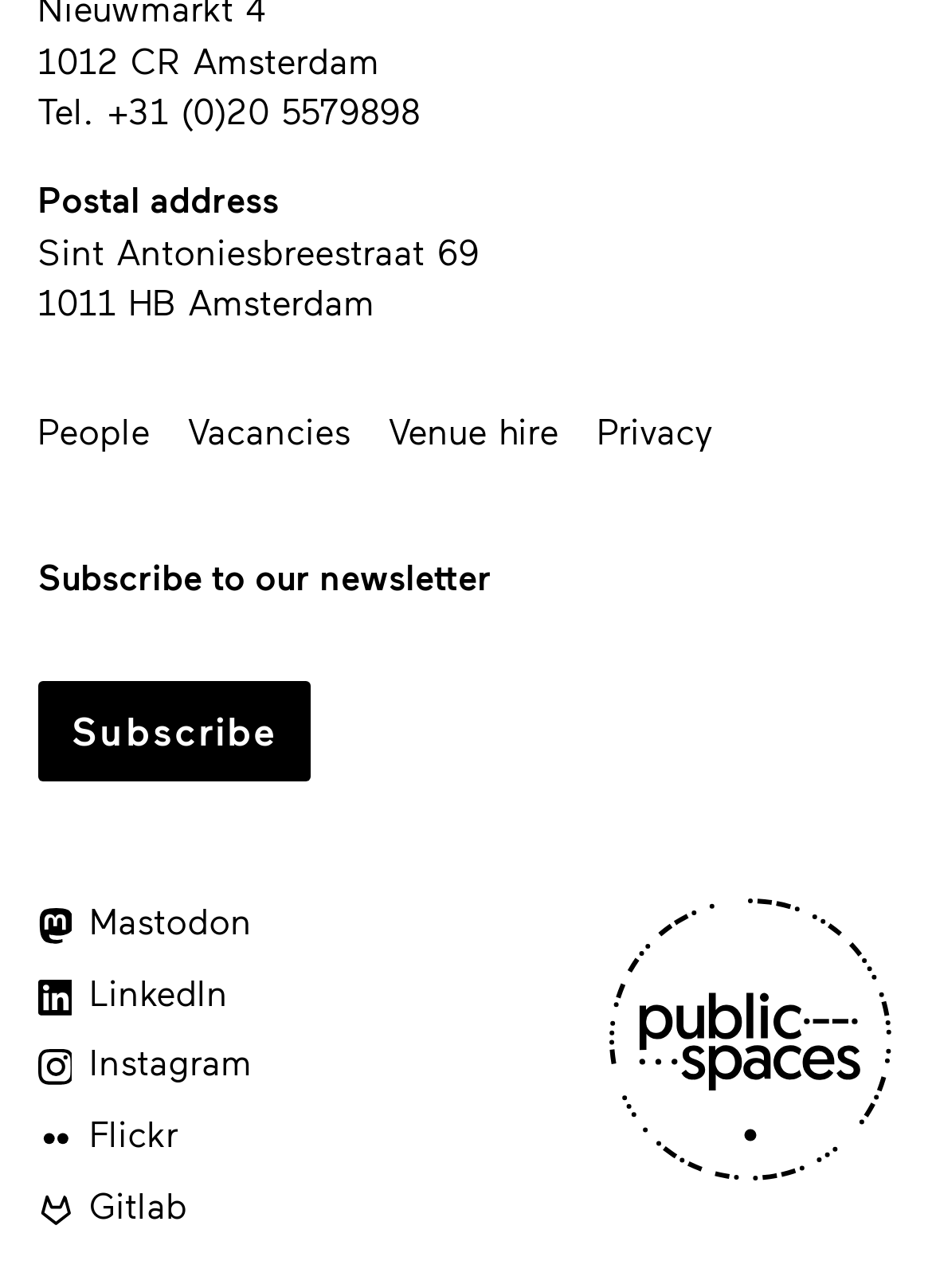Mark the bounding box of the element that matches the following description: "Mastodon".

[0.04, 0.696, 0.652, 0.736]